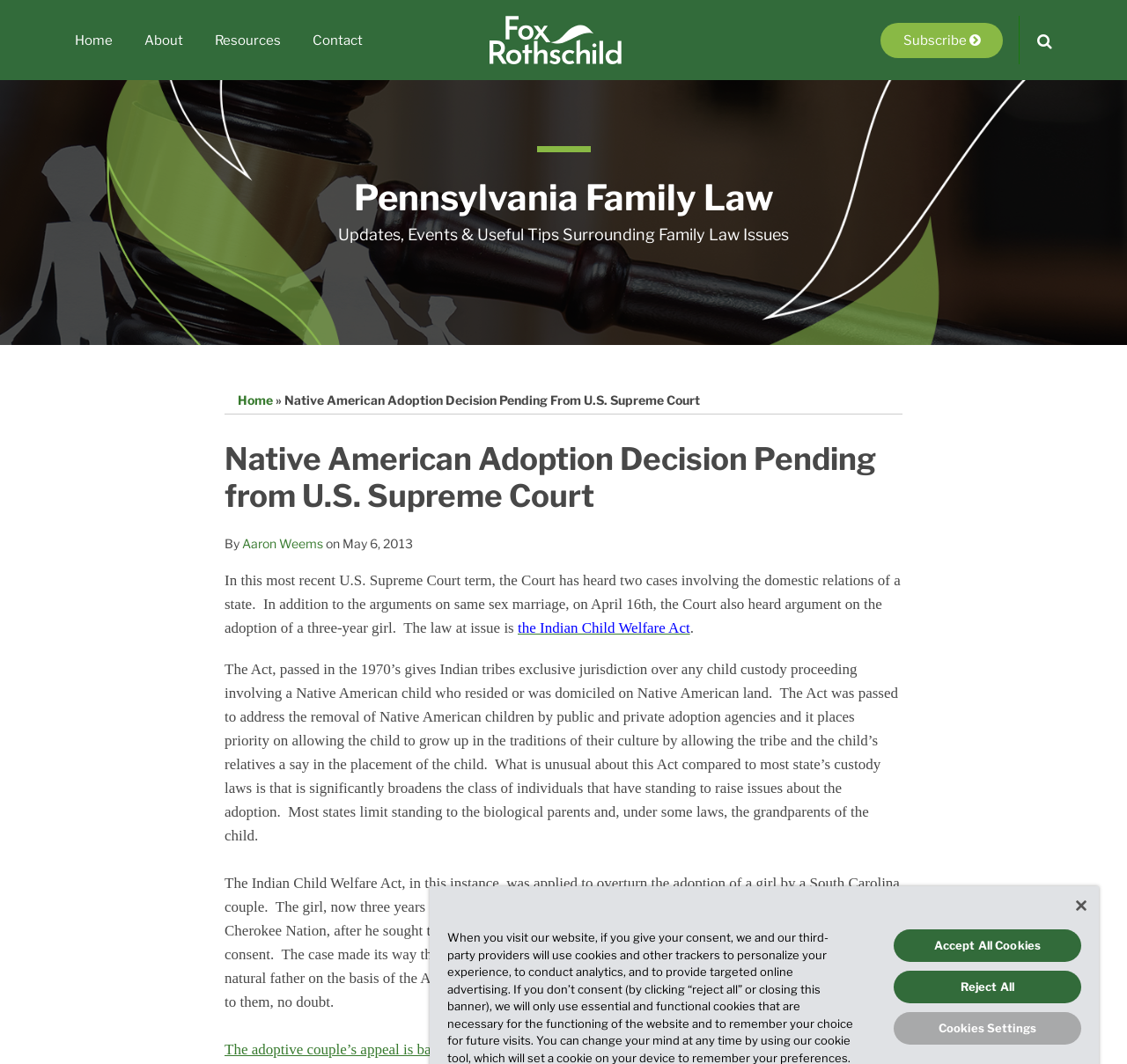What is the basis of the natural father's appeal in the adoption case?
Provide a short answer using one word or a brief phrase based on the image.

failure to obtain his consent